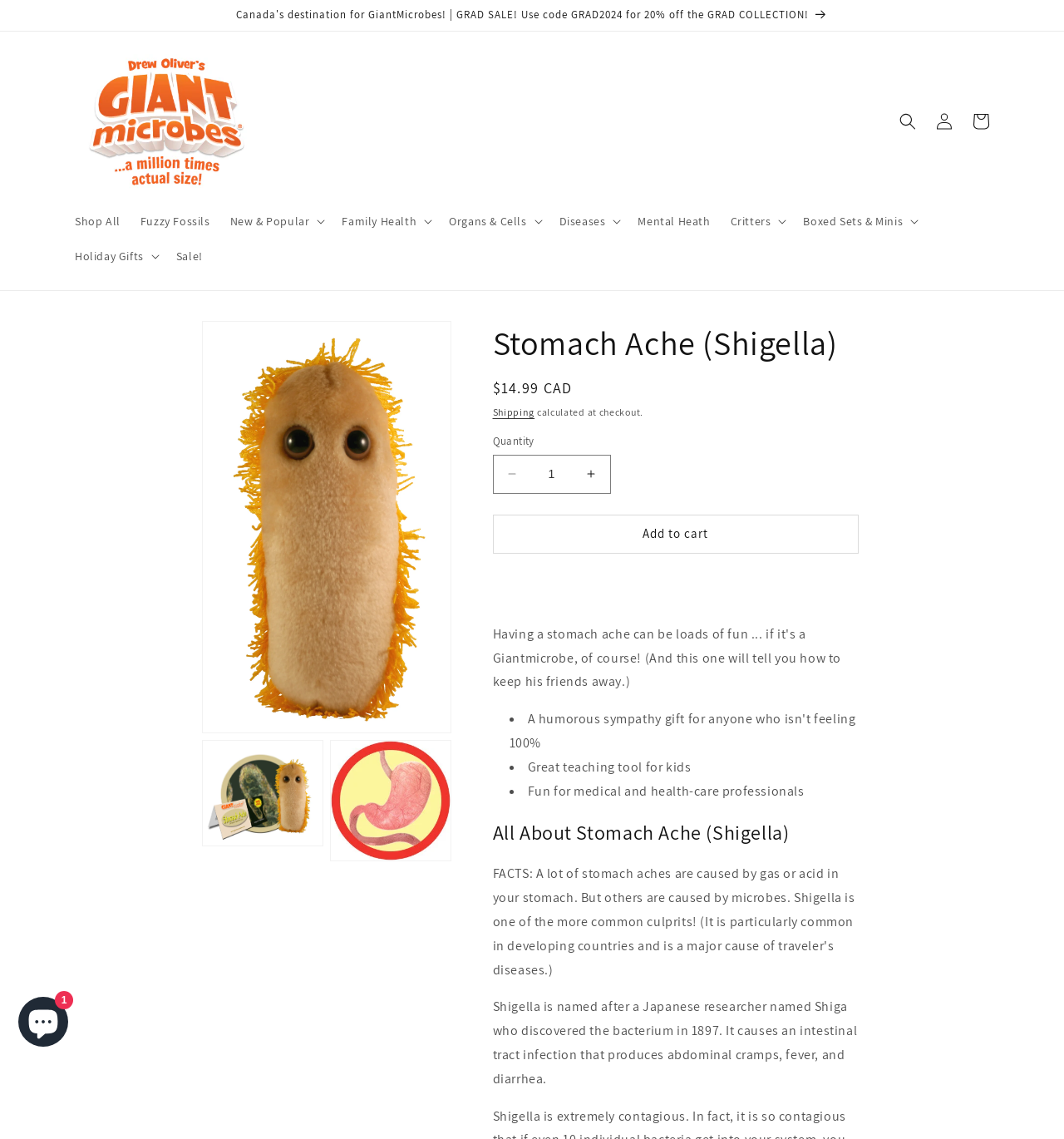Please identify the bounding box coordinates of the element's region that I should click in order to complete the following instruction: "Log in to the account". The bounding box coordinates consist of four float numbers between 0 and 1, i.e., [left, top, right, bottom].

[0.87, 0.09, 0.905, 0.123]